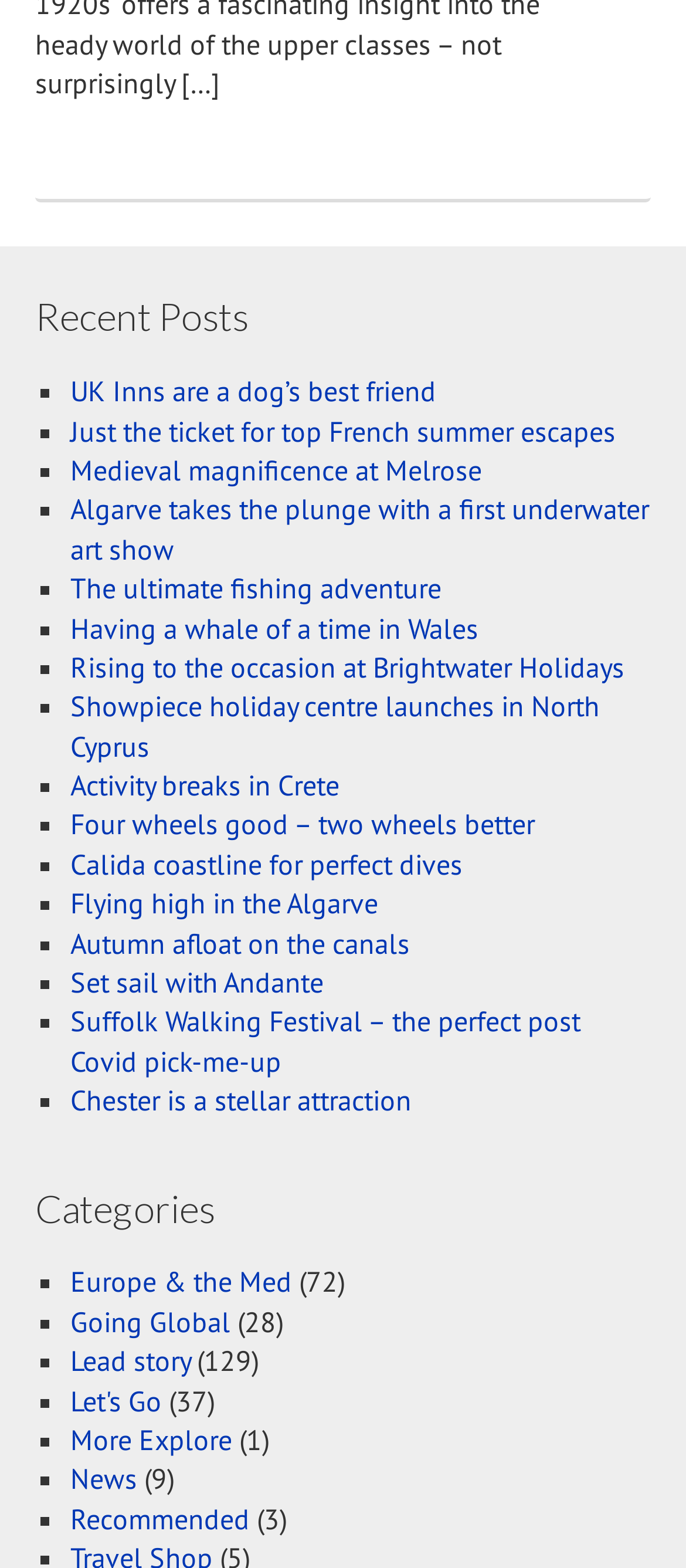Please predict the bounding box coordinates (top-left x, top-left y, bottom-right x, bottom-right y) for the UI element in the screenshot that fits the description: More Explore

[0.103, 0.907, 0.338, 0.929]